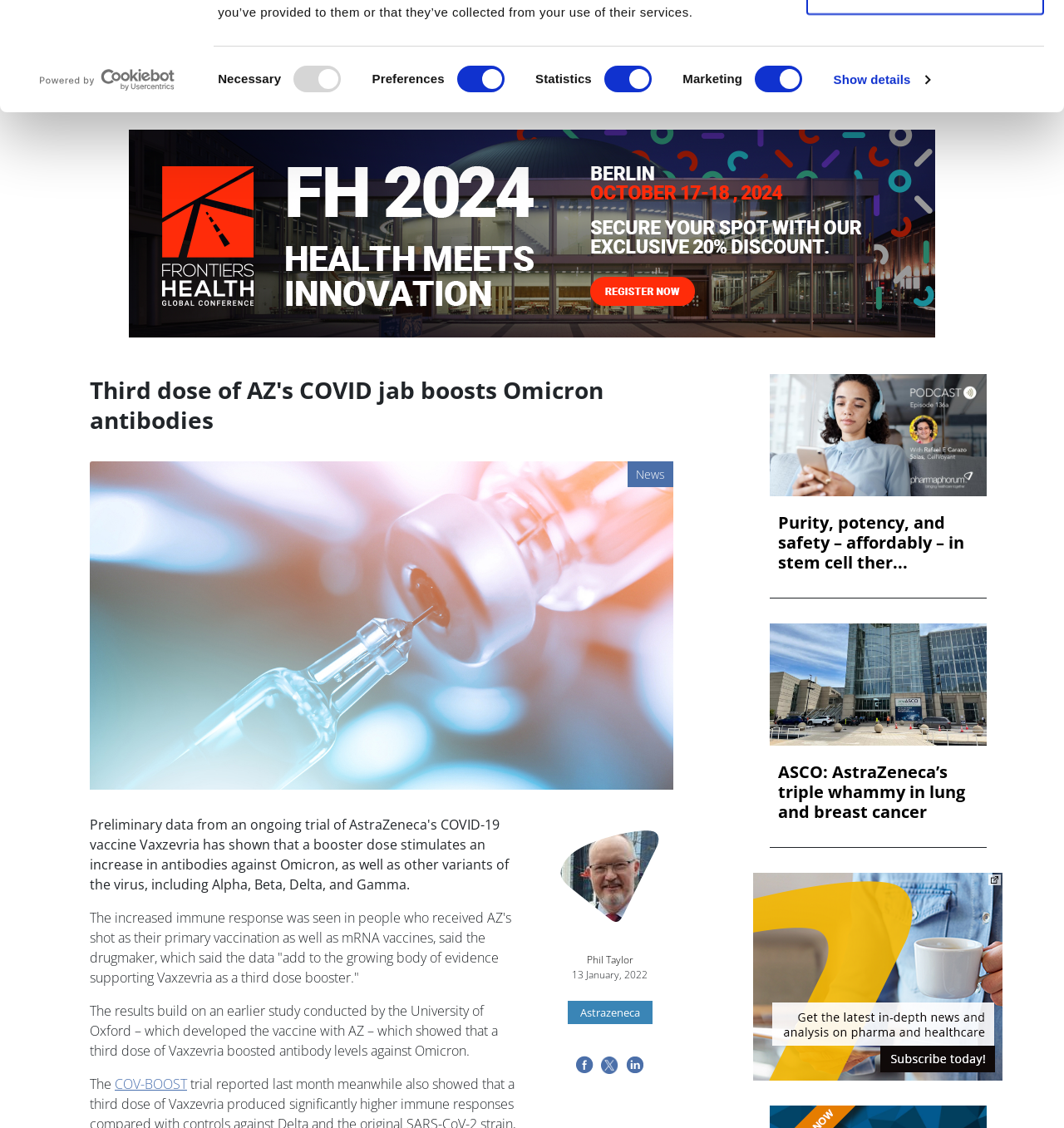Who is the author of the article?
Please provide a single word or phrase answer based on the image.

Phil Taylor